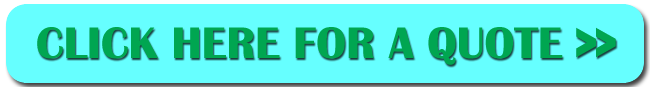Elaborate on all the key elements and details present in the image.

The image features a vibrant and eye-catching button that invites users to "CLICK HERE FOR A QUOTE." The background is a bright turquoise, creating a striking contrast with the bold green text that clearly emphasizes the action. This interactive element is prominently located in the context of a webpage focused on sash window installation services in Pudsey, UK. By clicking this button, potential customers can obtain quotations for window installations or repairs, making it a crucial step for those looking to enhance their homes with sash windows. The design and placement of the button are intended to grab attention and encourage user engagement.